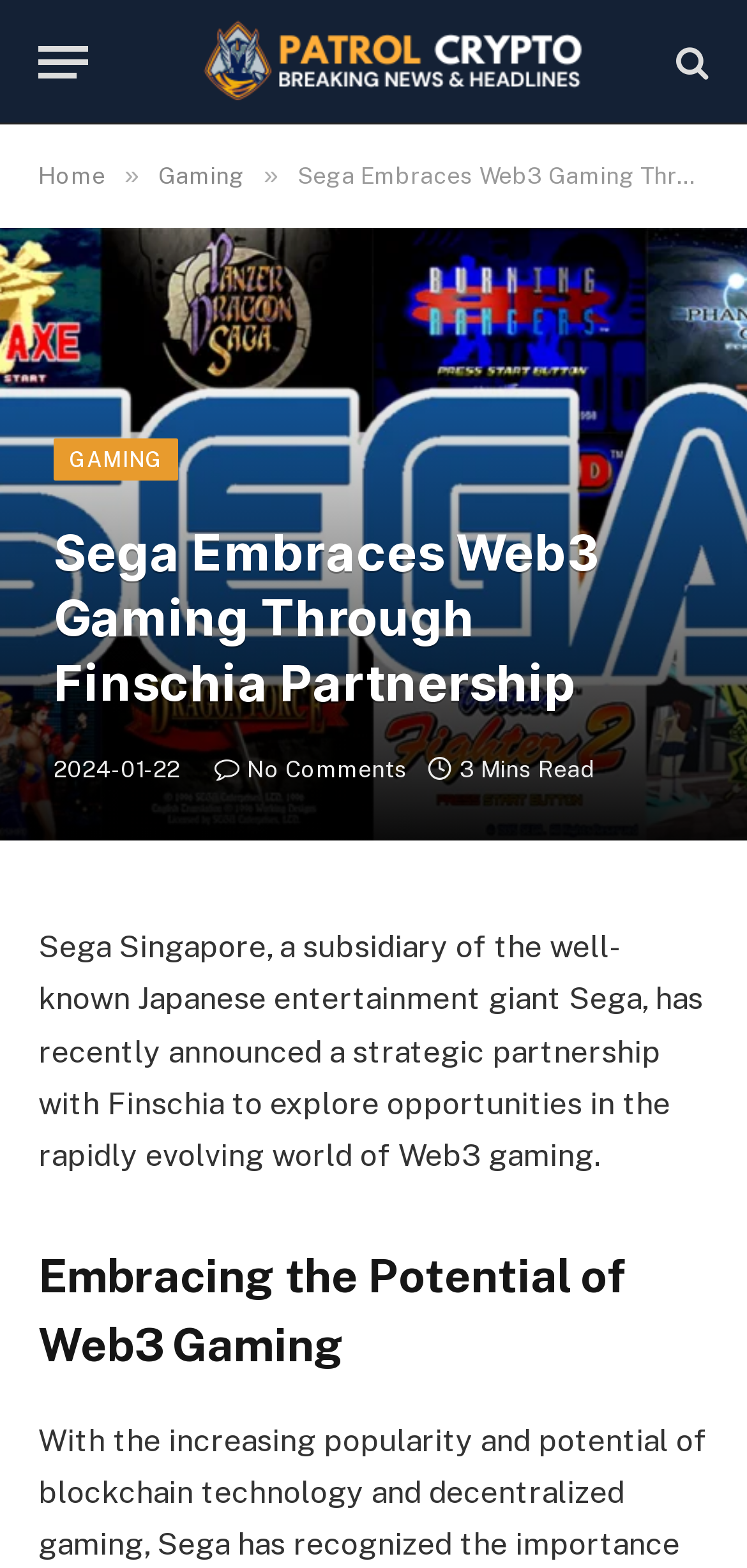Refer to the image and provide a thorough answer to this question:
What is the name of the company partnering with Sega?

I determined the answer by reading the article content located at [0.051, 0.593, 0.941, 0.748] which mentions that Sega Singapore has announced a strategic partnership with Finschia to explore opportunities in the rapidly evolving world of Web3 gaming.